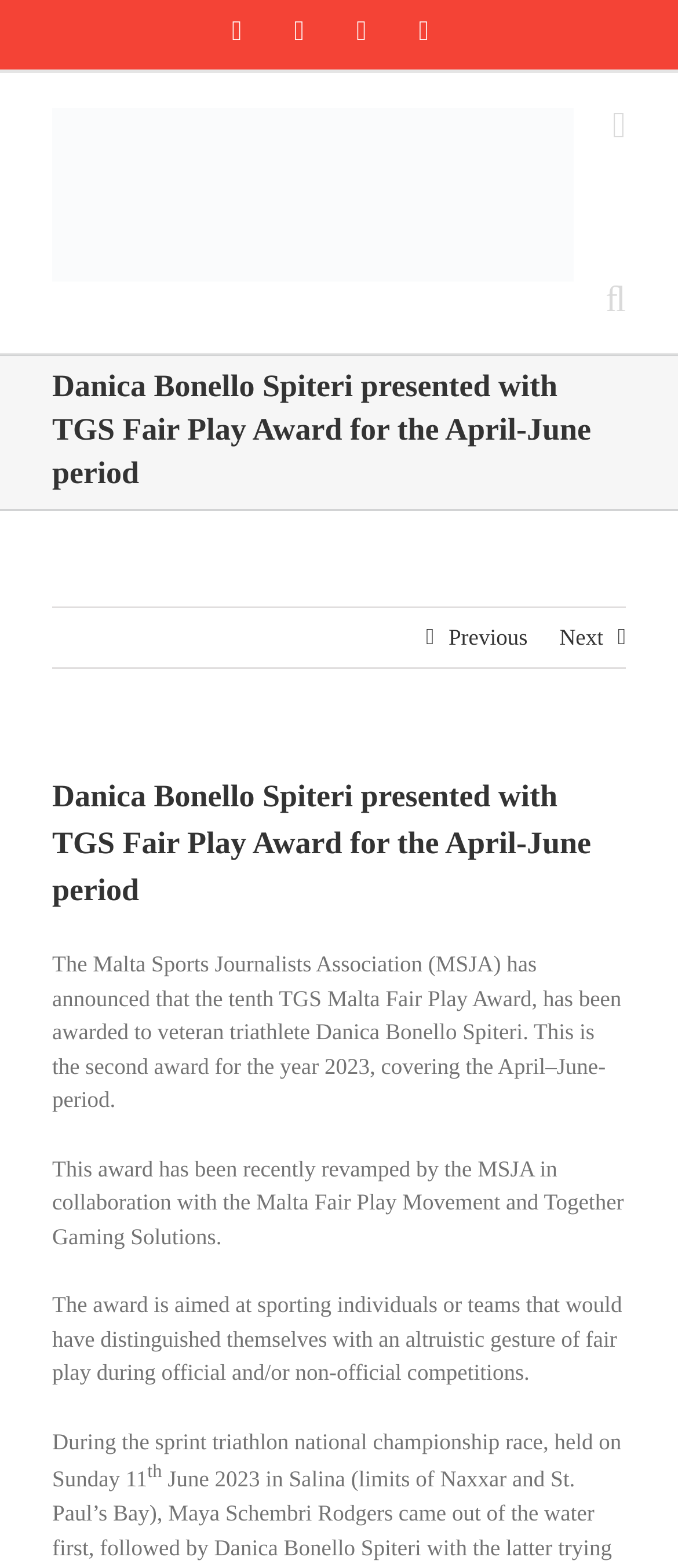Could you find the bounding box coordinates of the clickable area to complete this instruction: "View staff directory"?

None